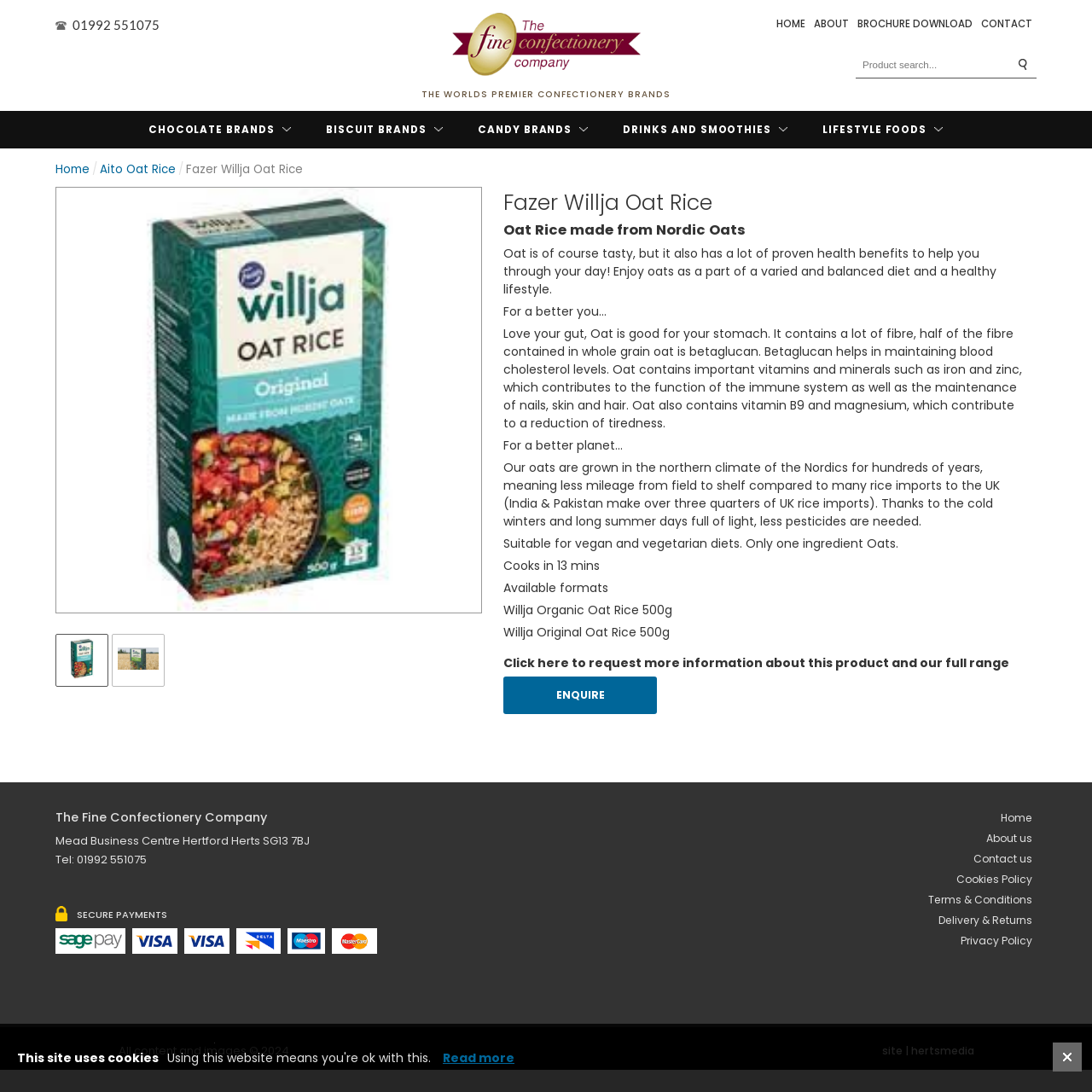Pinpoint the bounding box coordinates of the clickable area necessary to execute the following instruction: "Go to the home page". The coordinates should be given as four float numbers between 0 and 1, namely [left, top, right, bottom].

[0.707, 0.014, 0.741, 0.03]